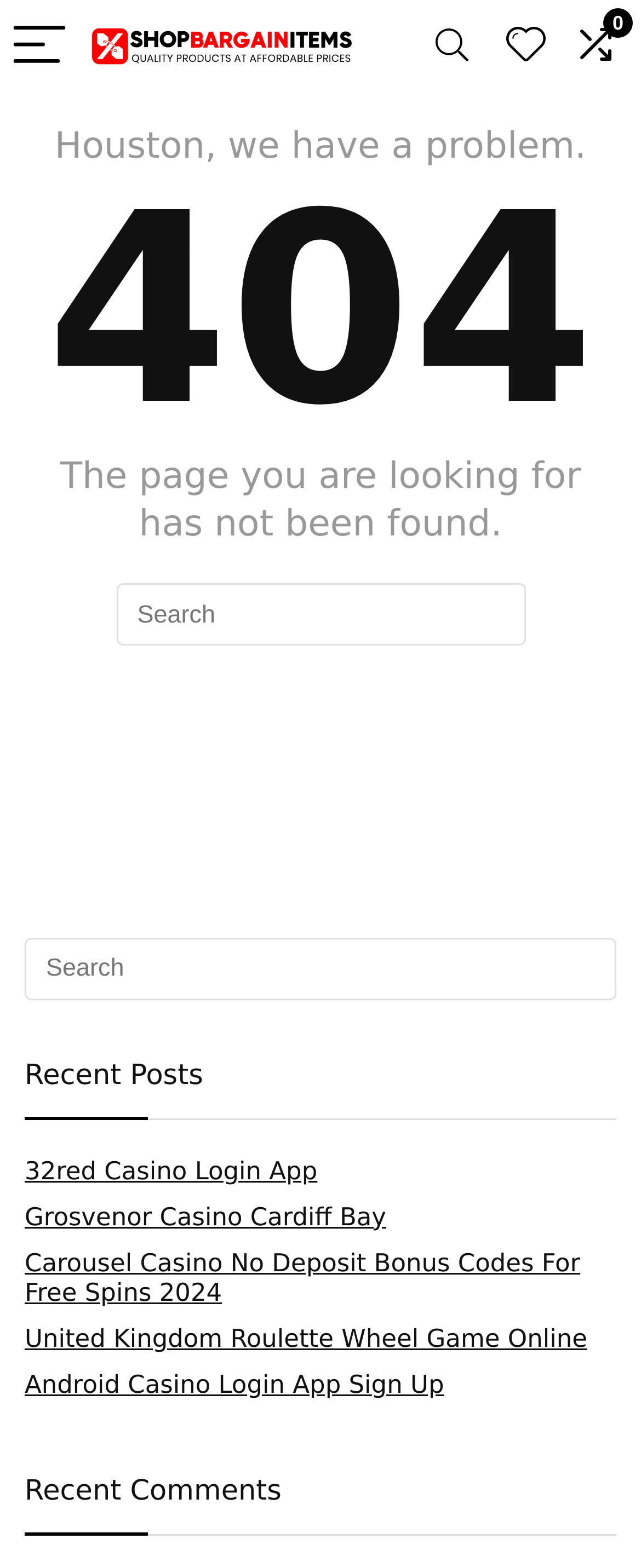Provide a thorough summary of the webpage.

The webpage is a "Page not found" error page from ShopBargainItems. At the top left corner, there is a button labeled "Menu" with a small image beside it. Next to the "Menu" button, there is a larger image with the text "ShopBargainItems". On the top right corner, there is a button labeled "Search" and a link labeled "Wishlist".

Below the top navigation bar, there is a prominent heading "404" and a message "Houston, we have a problem." followed by a subheading "The page you are looking for has not been found." 

In the middle of the page, there are two search bars, one above the other. The top search bar is wider and spans most of the page width, while the bottom search bar is narrower and aligned to the left.

Below the search bars, there is a section labeled "Recent Posts" with five links to various articles, including "32red Casino Login App", "Grosvenor Casino Cardiff Bay", and others. 

Finally, at the bottom of the page, there is a section labeled "Recent Comments".